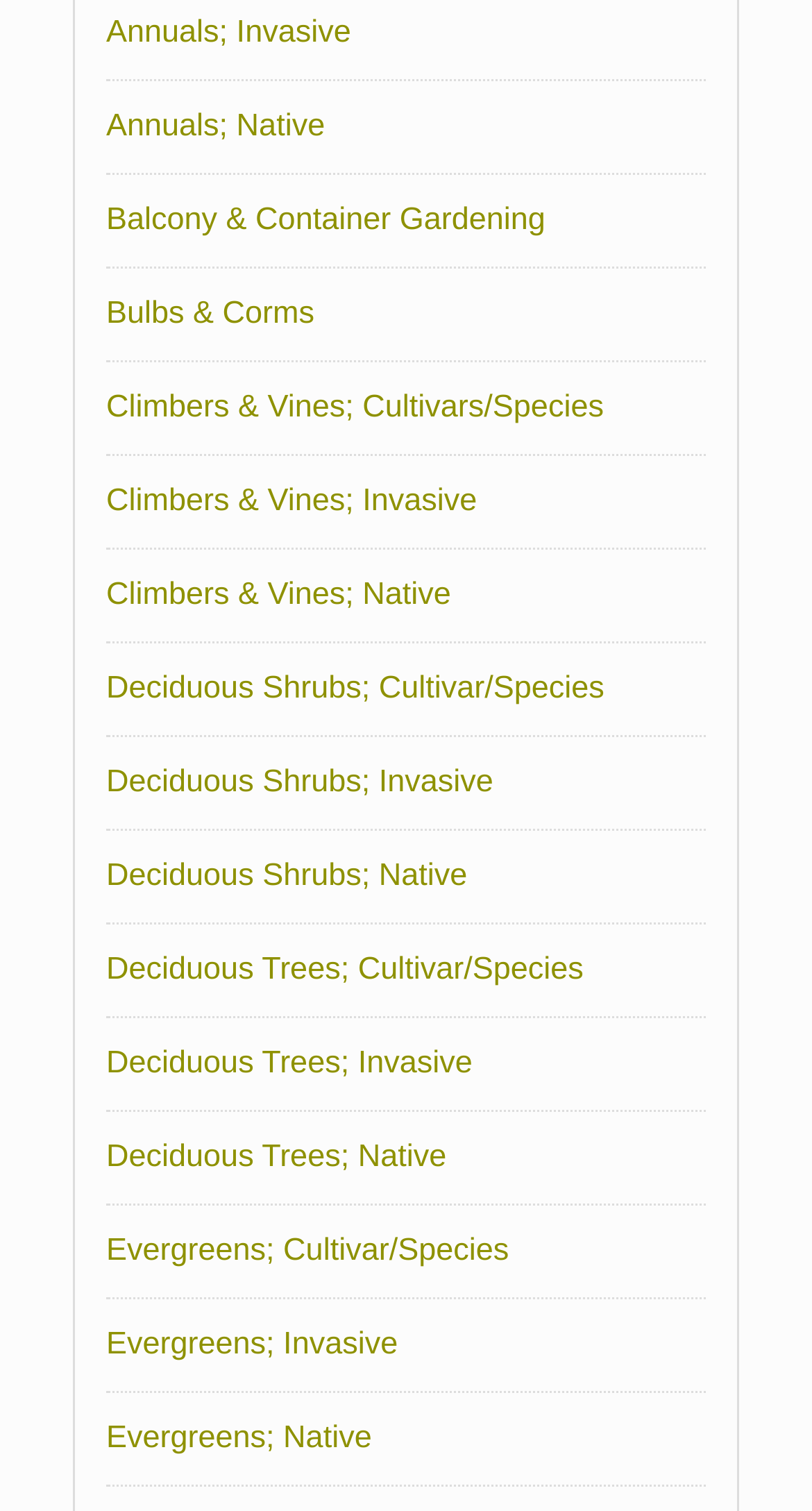What is the common theme among all the links on this webpage?
Based on the image, answer the question with a single word or brief phrase.

Gardening